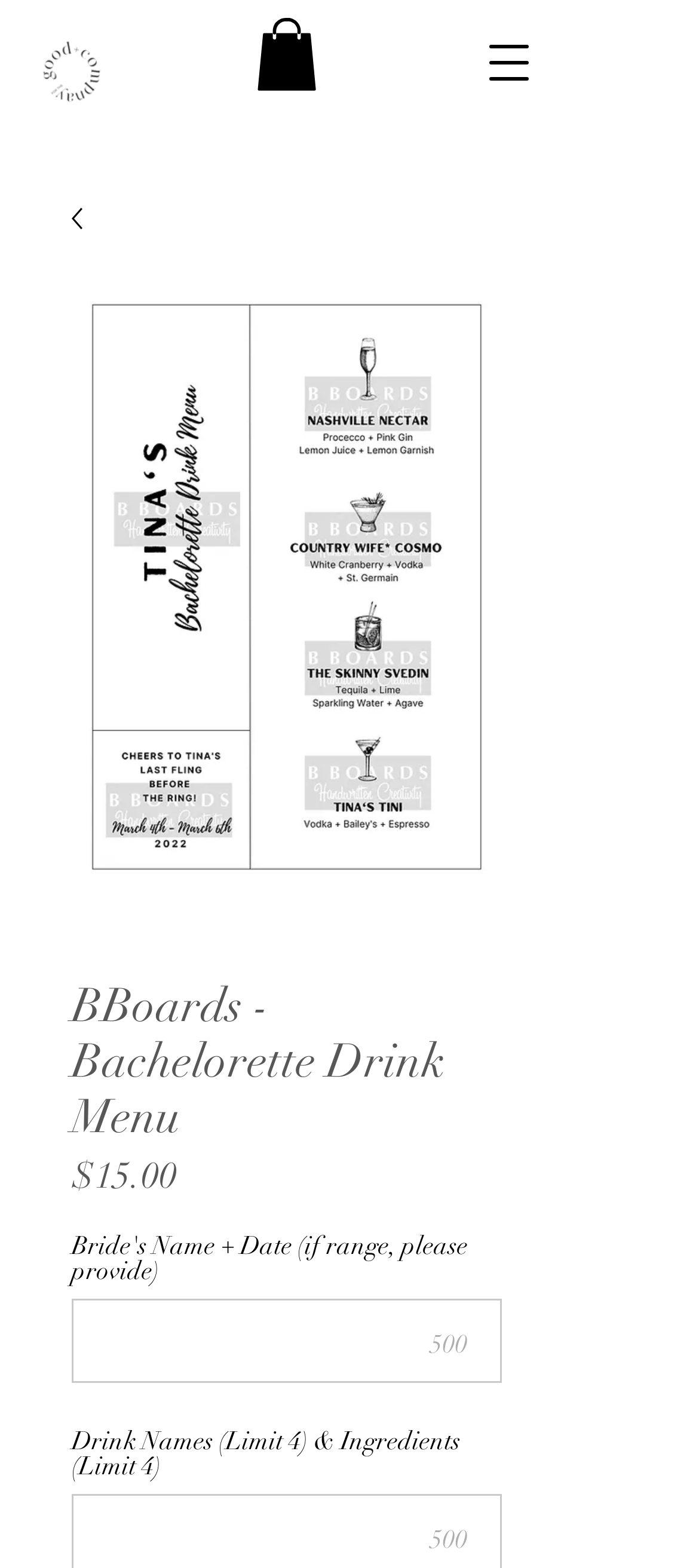Please provide a comprehensive answer to the question based on the screenshot: Is the navigation menu open by default?

I found a button with the text 'Open navigation menu' which suggests that the navigation menu is not open by default and needs to be opened by clicking the button.